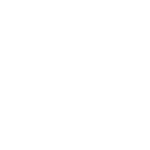What is the overarching goal of MailChimp Services?
Please use the visual content to give a single word or phrase answer.

Balancing client expectations with practical web development realities